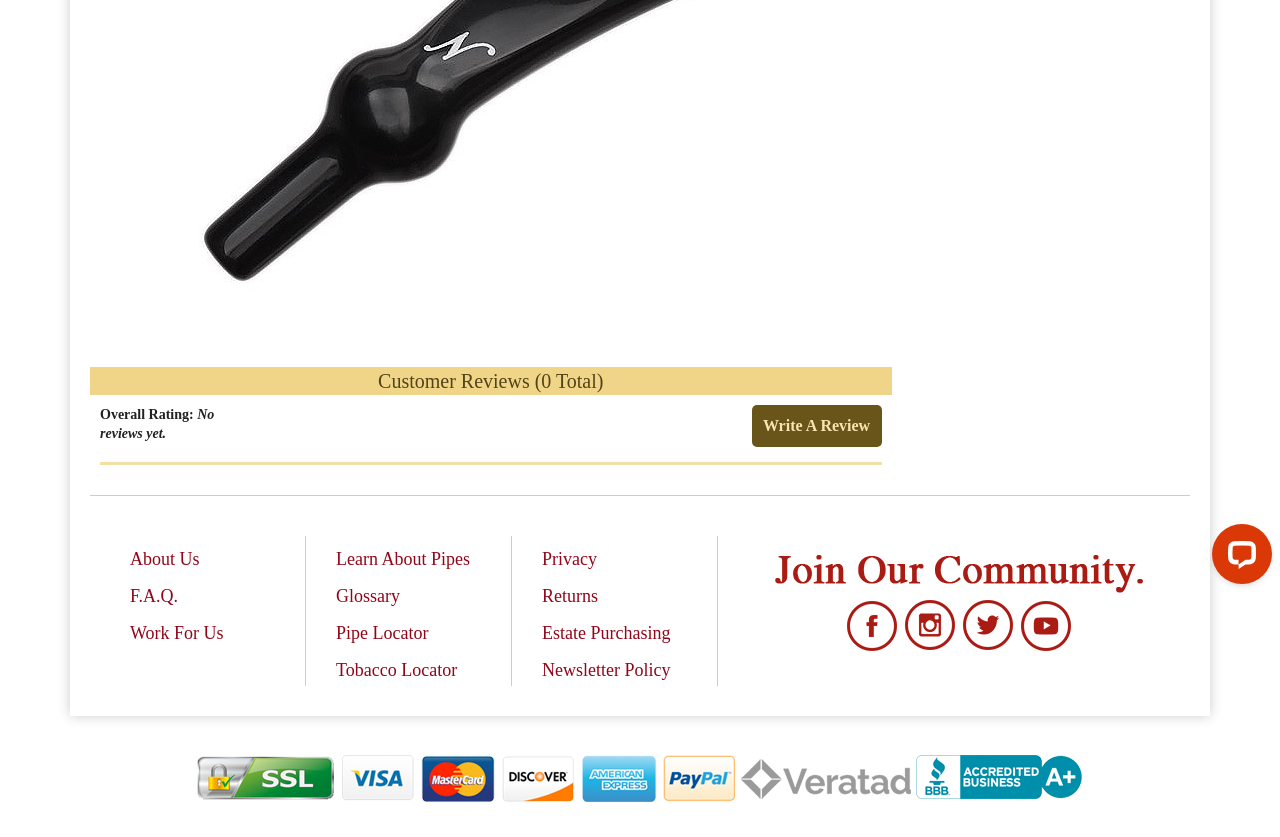Find the UI element described as: "Learn About Pipes" and predict its bounding box coordinates. Ensure the coordinates are four float numbers between 0 and 1, [left, top, right, bottom].

[0.262, 0.652, 0.382, 0.685]